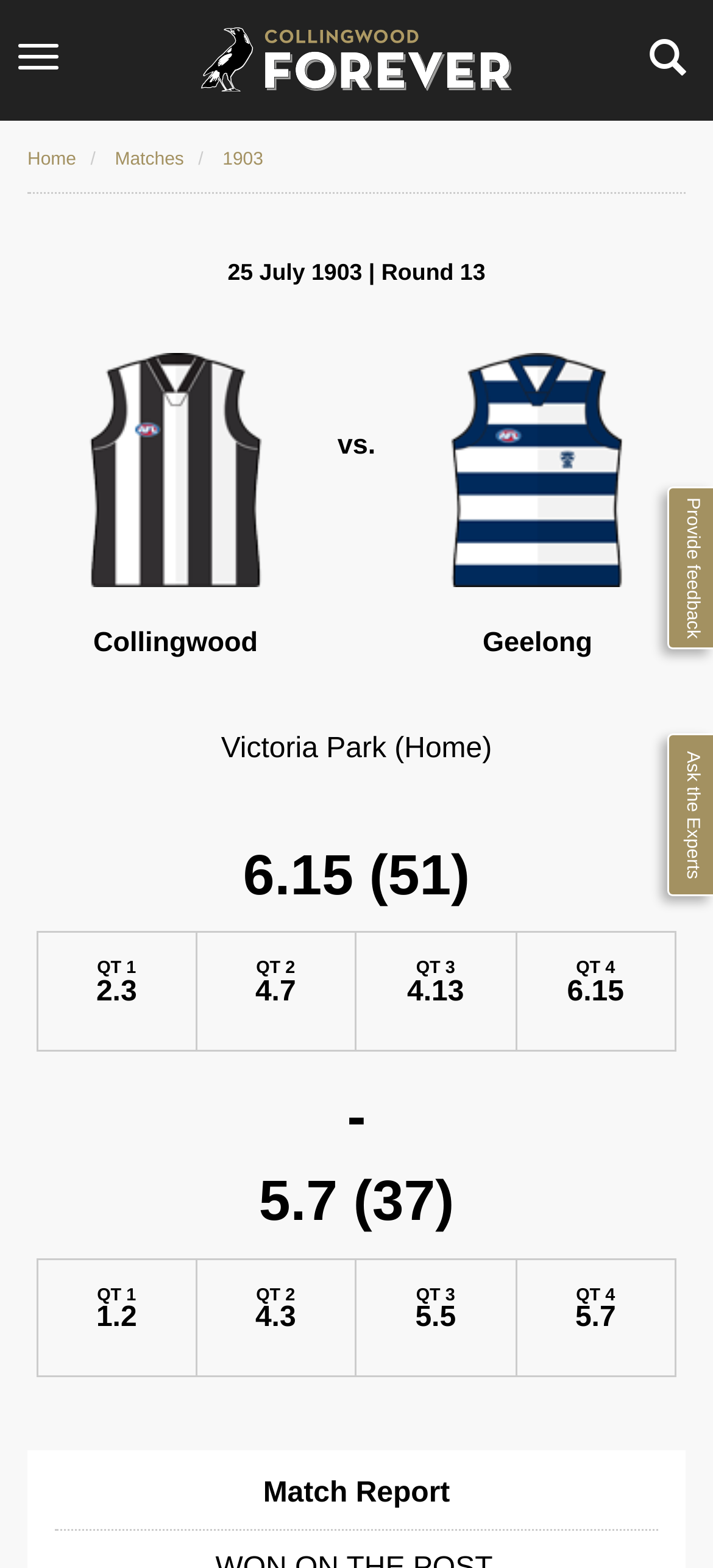Determine the bounding box coordinates of the region that needs to be clicked to achieve the task: "View Match Report".

[0.077, 0.943, 0.923, 0.976]